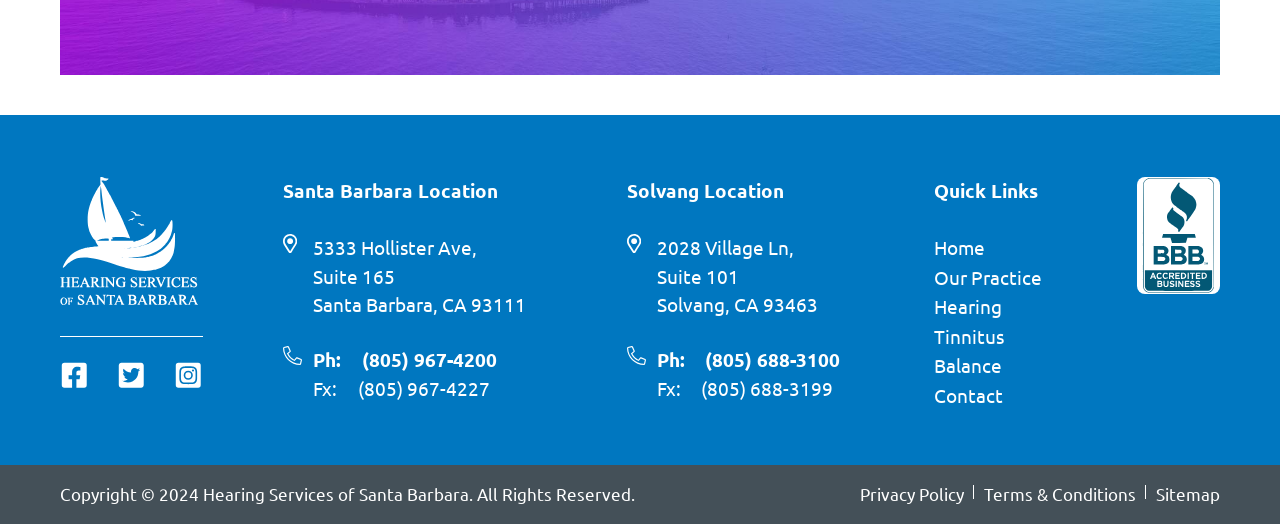Based on the image, please respond to the question with as much detail as possible:
What is the phone number of the Solvang office?

The phone number of the Solvang office can be found in the middle section of the webpage, under the Solvang location, where it is listed as 'Call our Solvang office at (805) 688-3100'.